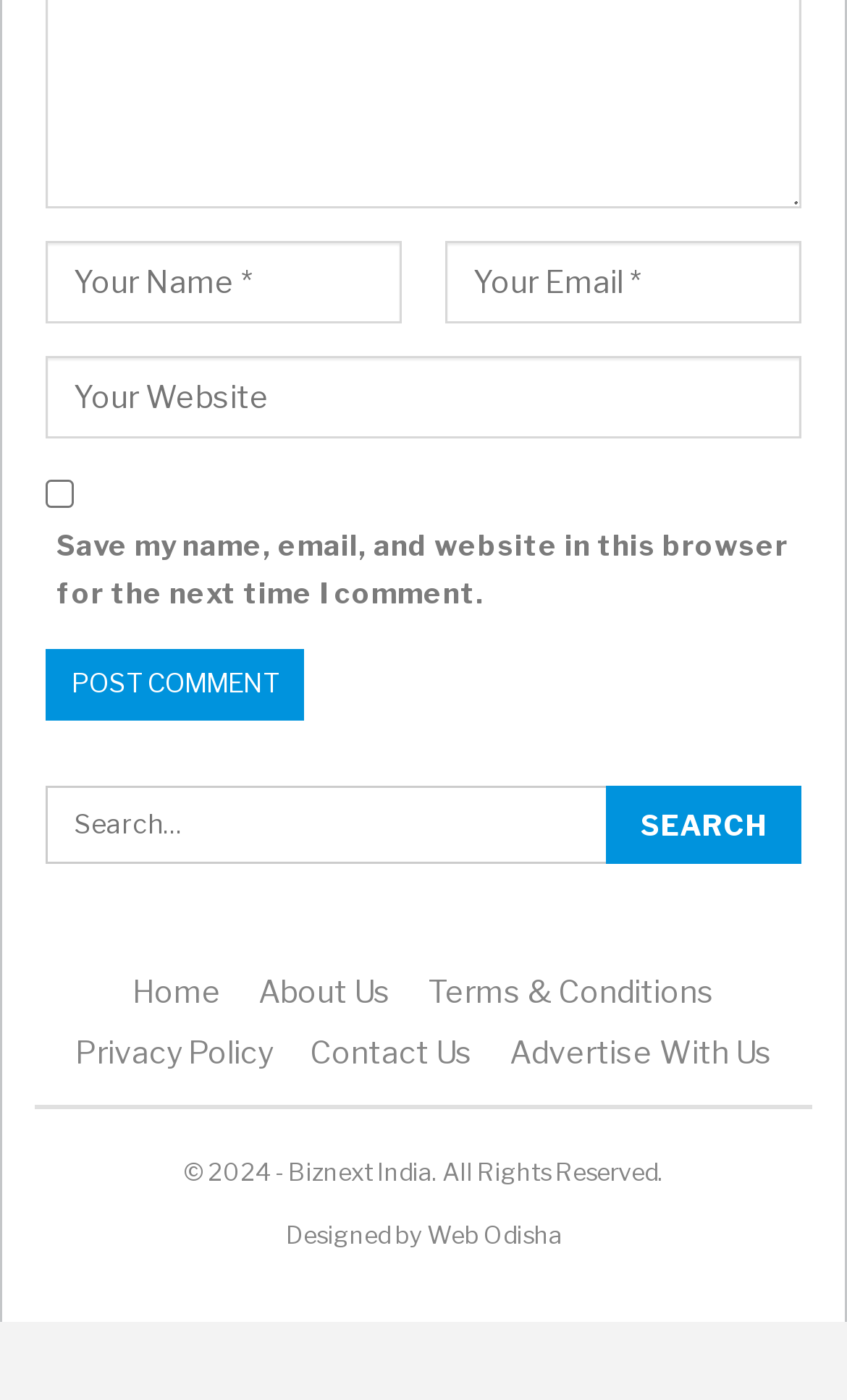What is the label of the checkbox?
Provide a short answer using one word or a brief phrase based on the image.

Save my name, email, and website in this browser for the next time I comment.